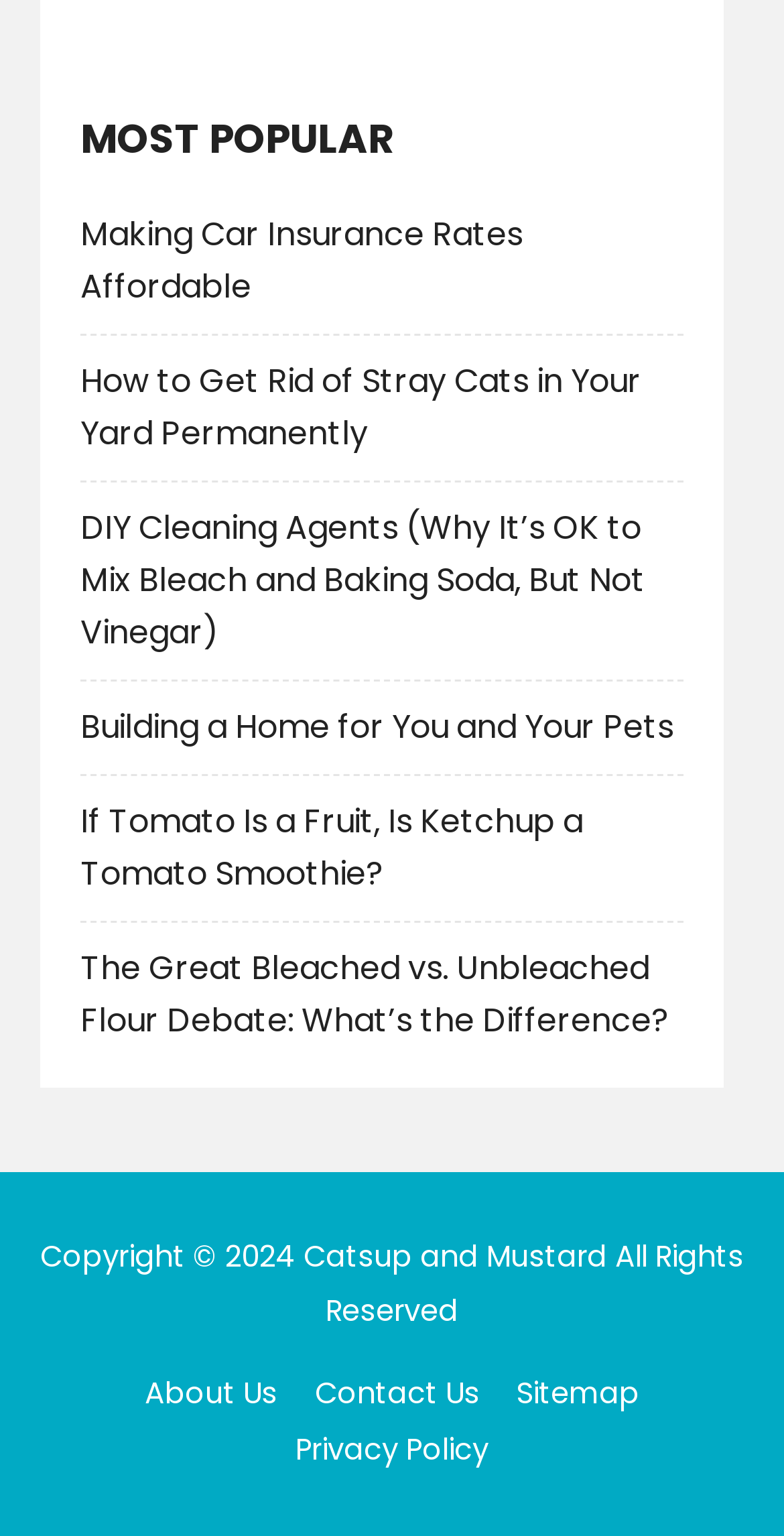Answer the following inquiry with a single word or phrase:
Where is the copyright information located?

Bottom of the page